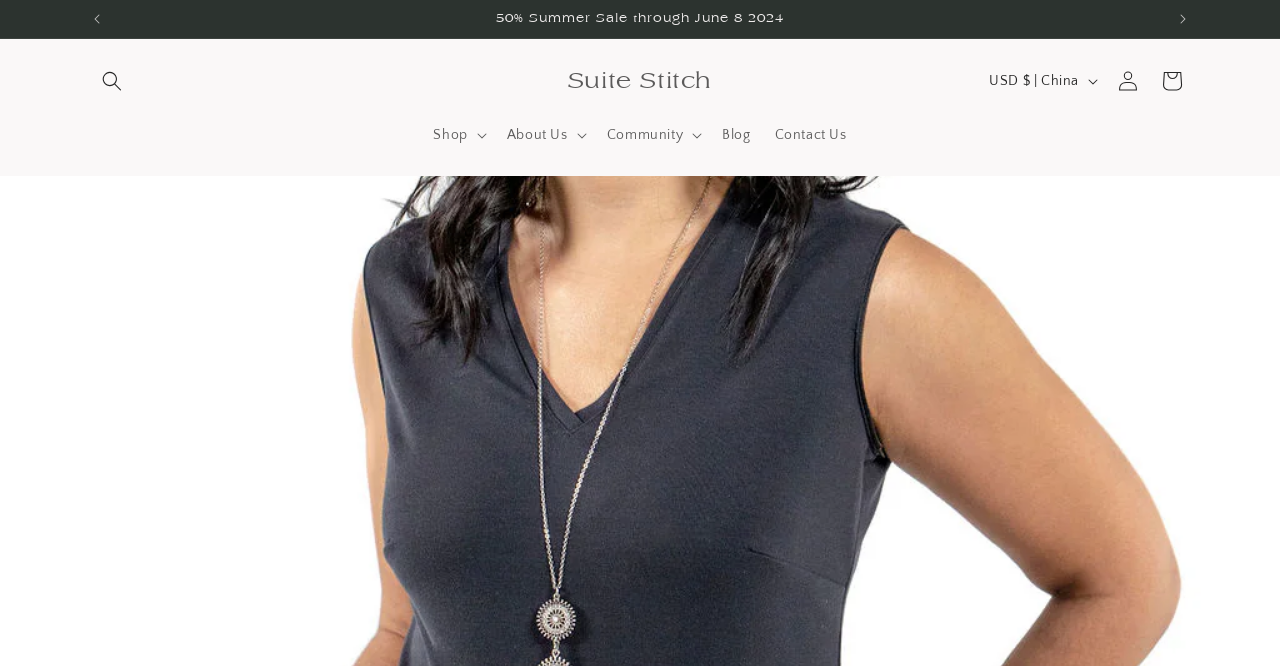Identify the bounding box coordinates of the clickable region necessary to fulfill the following instruction: "View previous announcement". The bounding box coordinates should be four float numbers between 0 and 1, i.e., [left, top, right, bottom].

[0.059, 0.0, 0.093, 0.057]